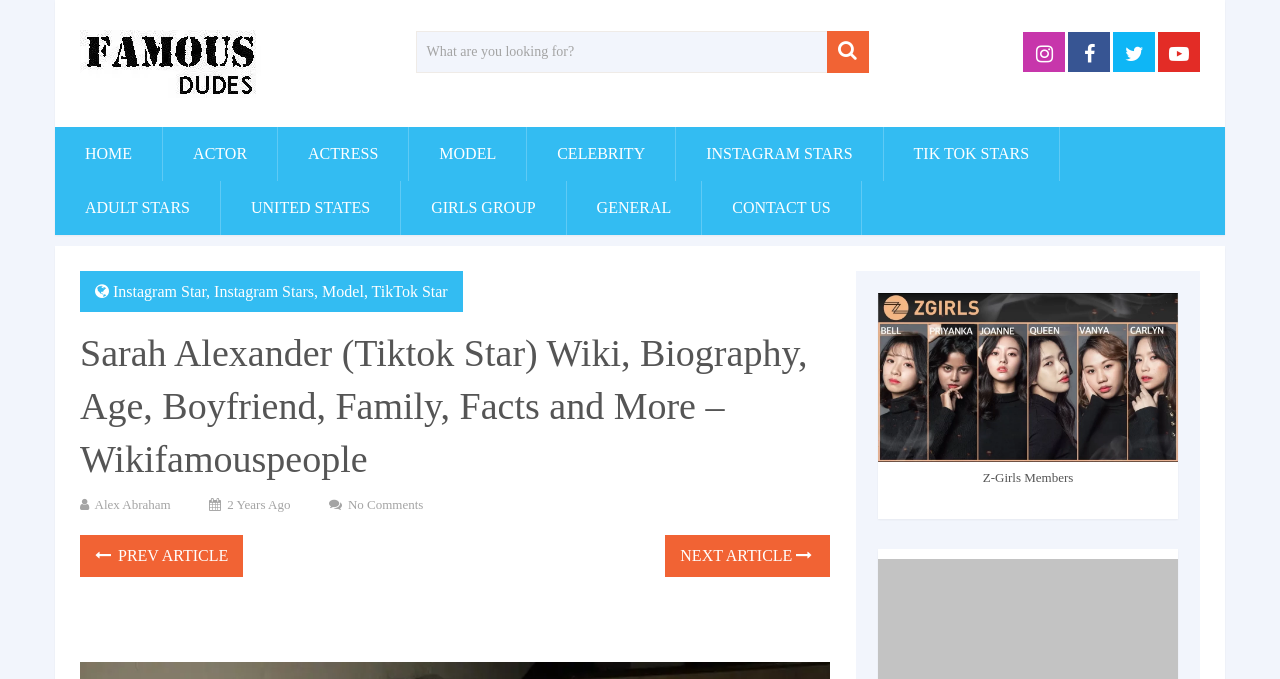What is the navigation option below the header?
Could you answer the question in a detailed manner, providing as much information as possible?

The question asks for the navigation option below the header, which can be found in the links 'HOME', 'ACTOR', 'ACTRESS', etc. below the header 'FamousDudes'.